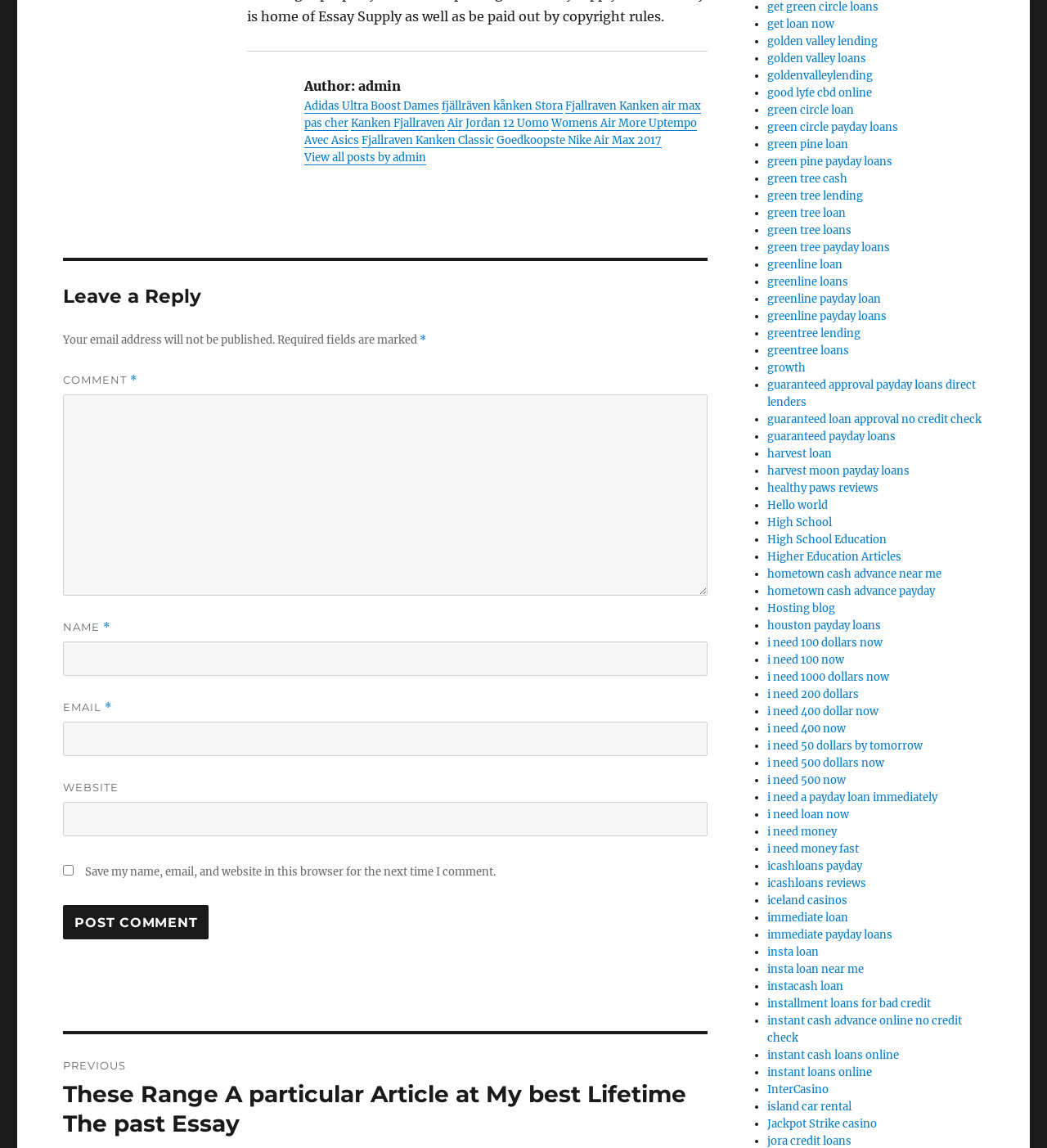Please answer the following question as detailed as possible based on the image: 
How many list markers are there in the post navigation section?

I counted the number of list marker elements in the post navigation section, and there are 30 list markers, each corresponding to a link element.